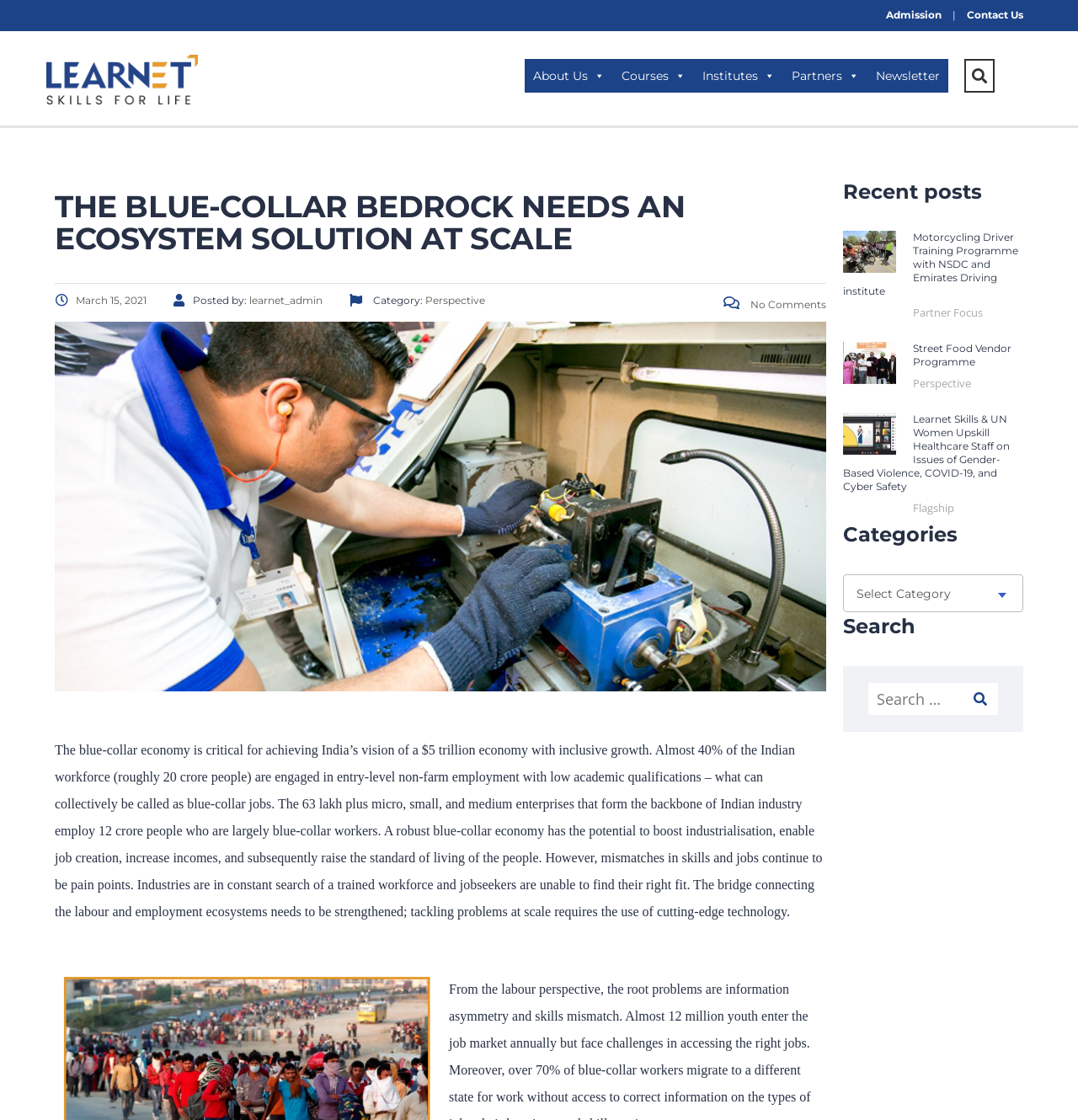Please provide the bounding box coordinate of the region that matches the element description: Street Food Vendor Programme. Coordinates should be in the format (top-left x, top-left y, bottom-right x, bottom-right y) and all values should be between 0 and 1.

[0.782, 0.306, 0.949, 0.33]